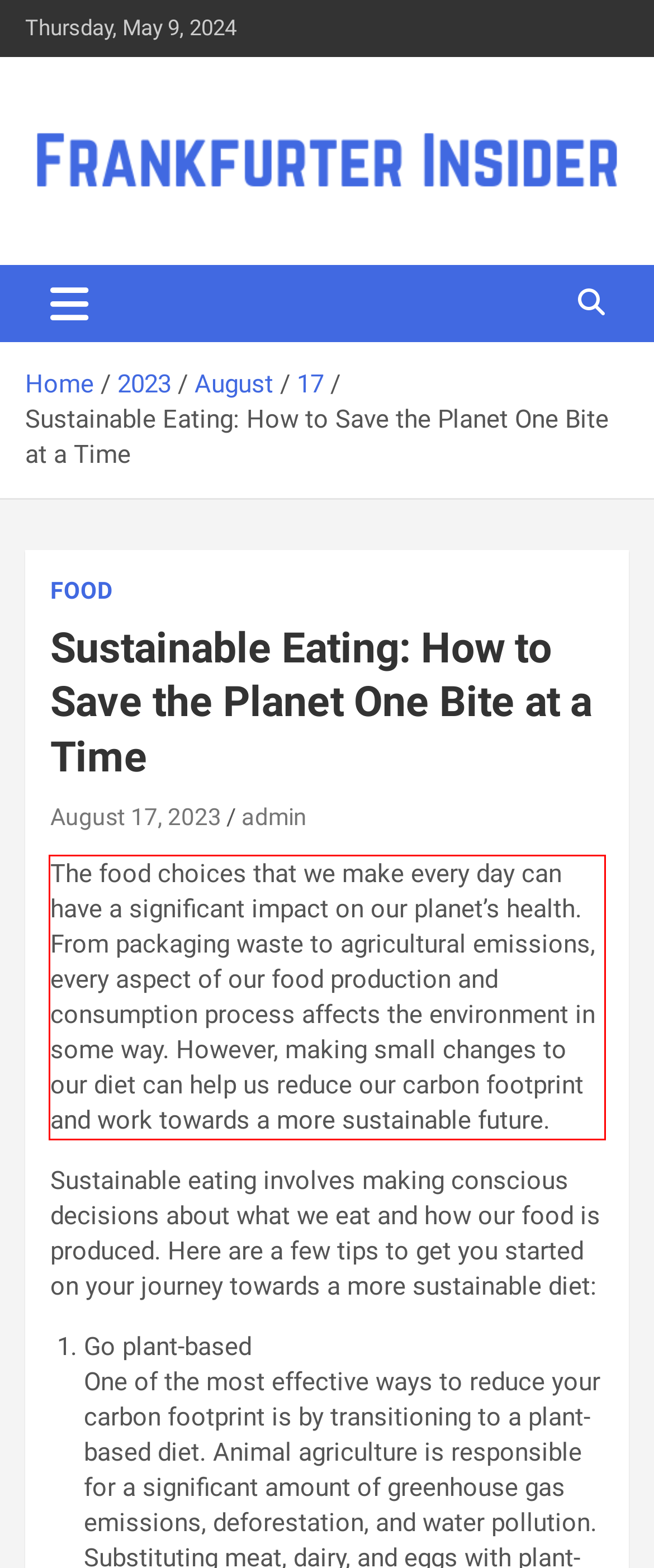You are provided with a screenshot of a webpage that includes a red bounding box. Extract and generate the text content found within the red bounding box.

The food choices that we make every day can have a significant impact on our planet’s health. From packaging waste to agricultural emissions, every aspect of our food production and consumption process affects the environment in some way. However, making small changes to our diet can help us reduce our carbon footprint and work towards a more sustainable future.